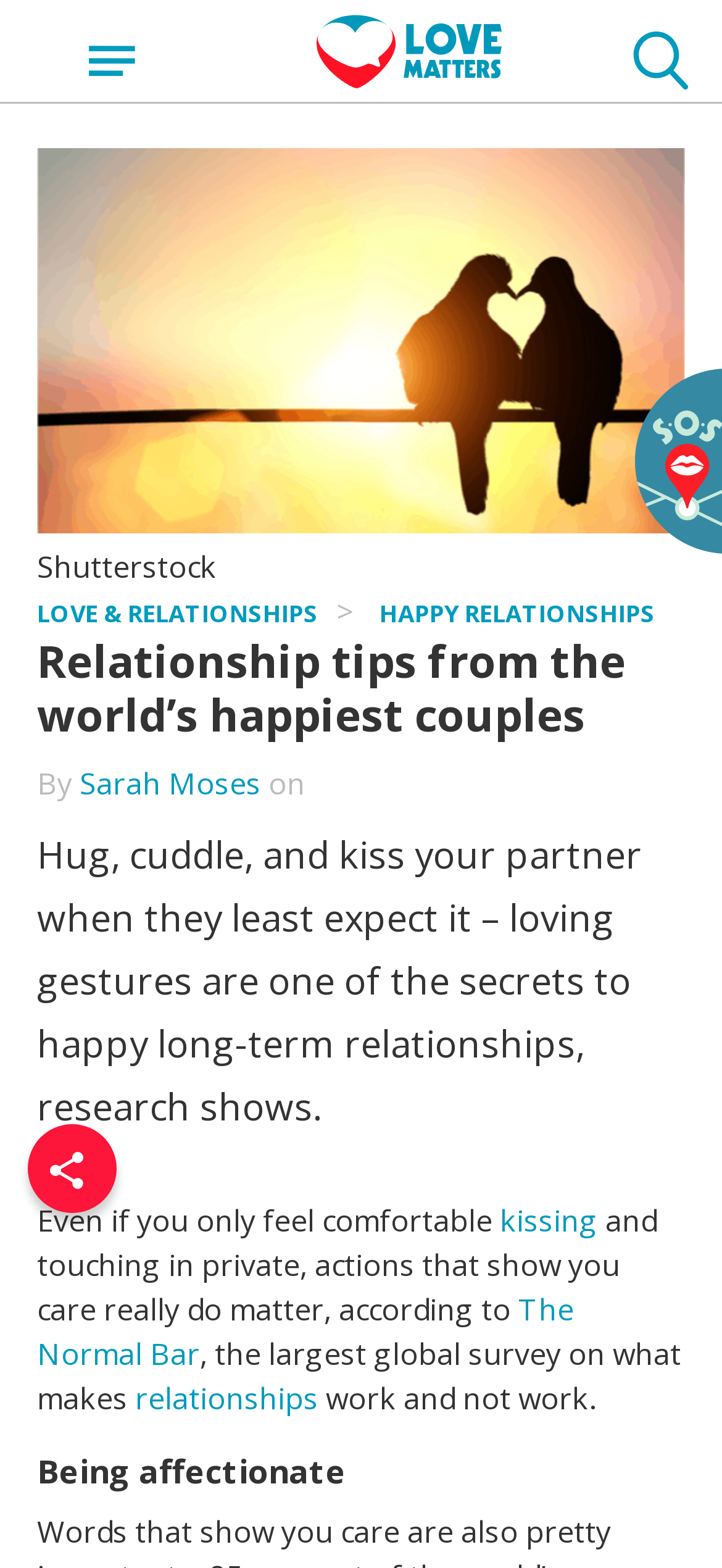Identify the bounding box coordinates for the element you need to click to achieve the following task: "Go to the home page". Provide the bounding box coordinates as four float numbers between 0 and 1, in the form [left, top, right, bottom].

[0.437, 0.037, 0.694, 0.063]